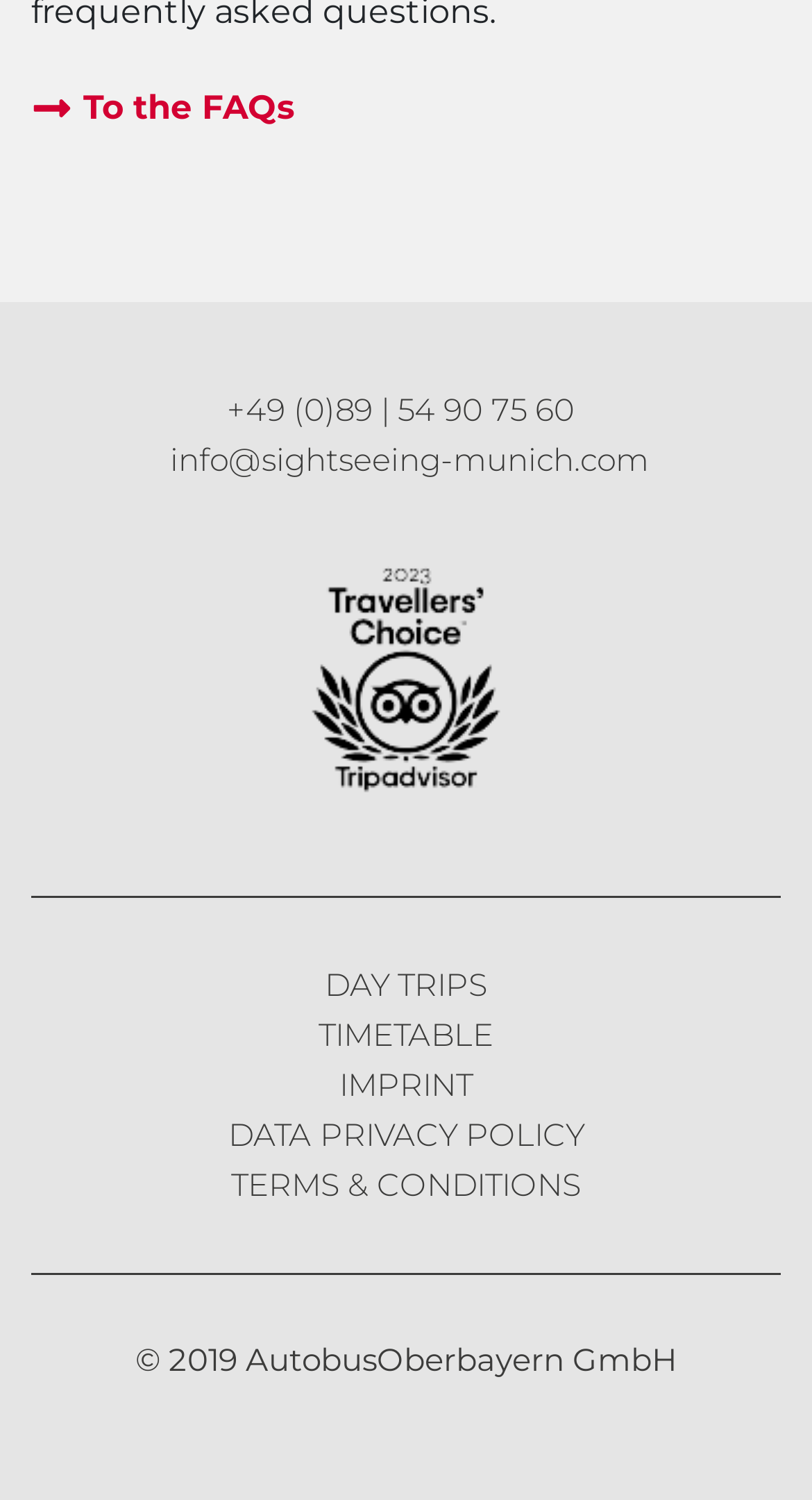Using details from the image, please answer the following question comprehensively:
What is the phone number to contact?

I found the phone number by looking at the link element with the OCR text '+49 (0)89 | 54 90 75 60' which is located at the top of the webpage.